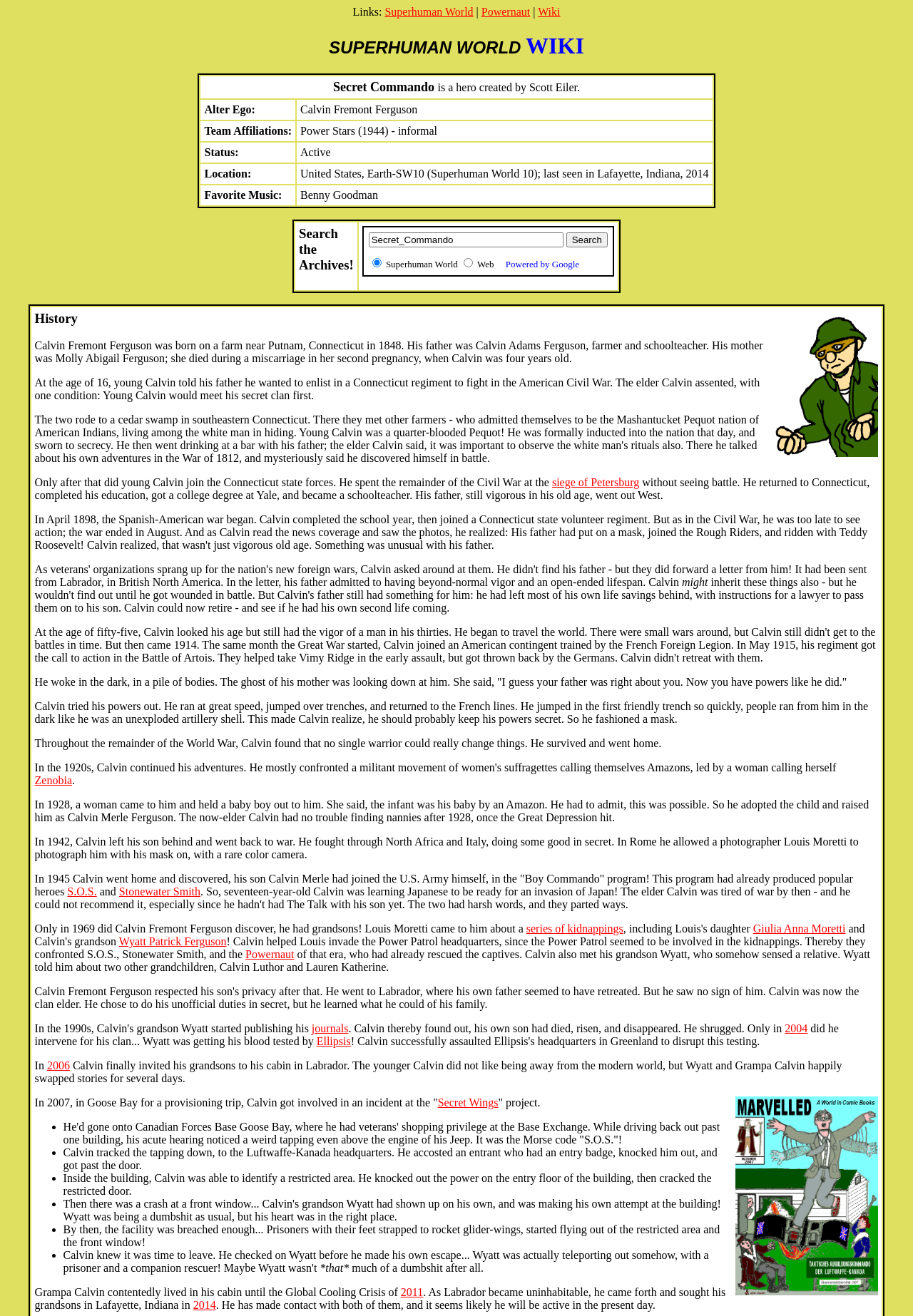What is the alter ego of Secret Commando?
Refer to the image and provide a thorough answer to the question.

I found this information in the table with the heading 'SUPERHUMAN WORLD WIKI'. In the row with the label 'Alter Ego:', the corresponding gridcell contains the text 'Calvin Fremont Ferguson'.